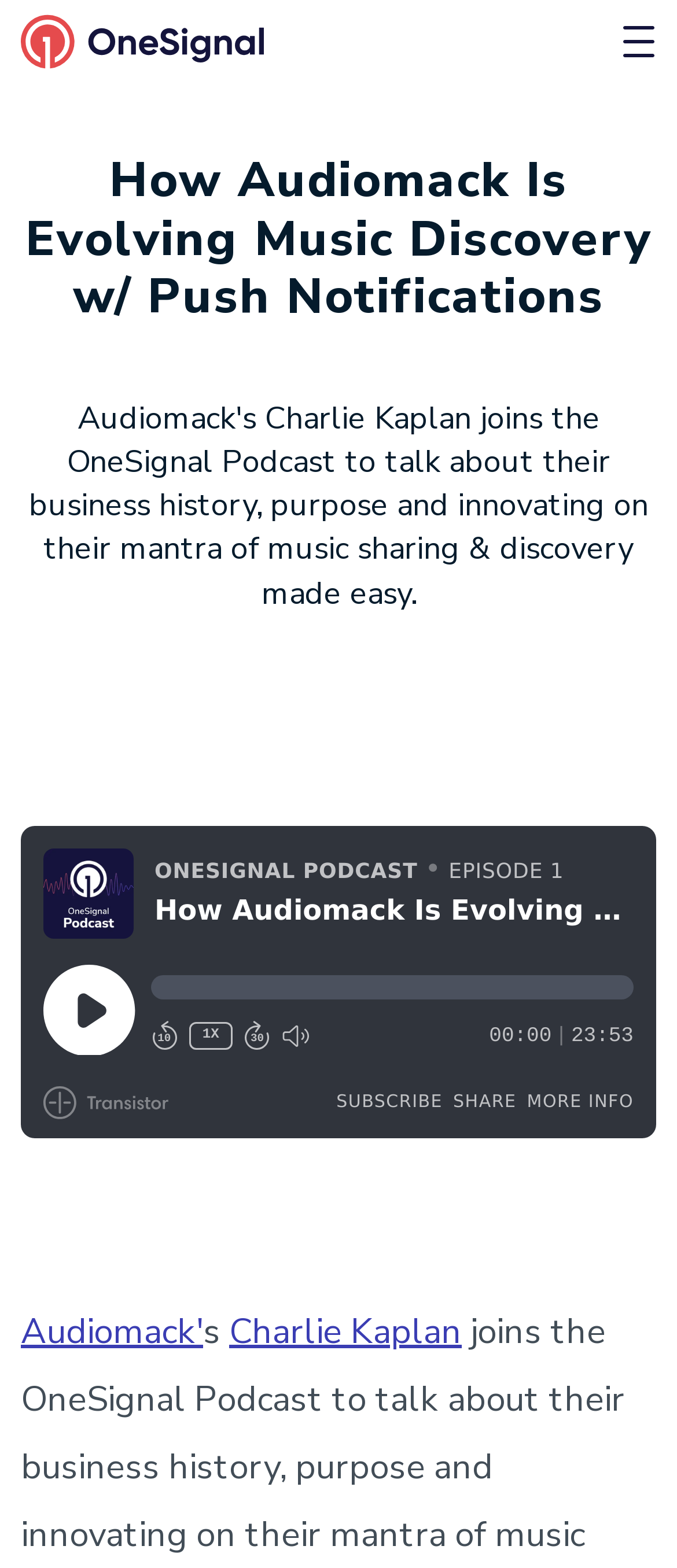Identify the webpage's primary heading and generate its text.

How Audiomack Is Evolving Music Discovery w/ Push Notifications